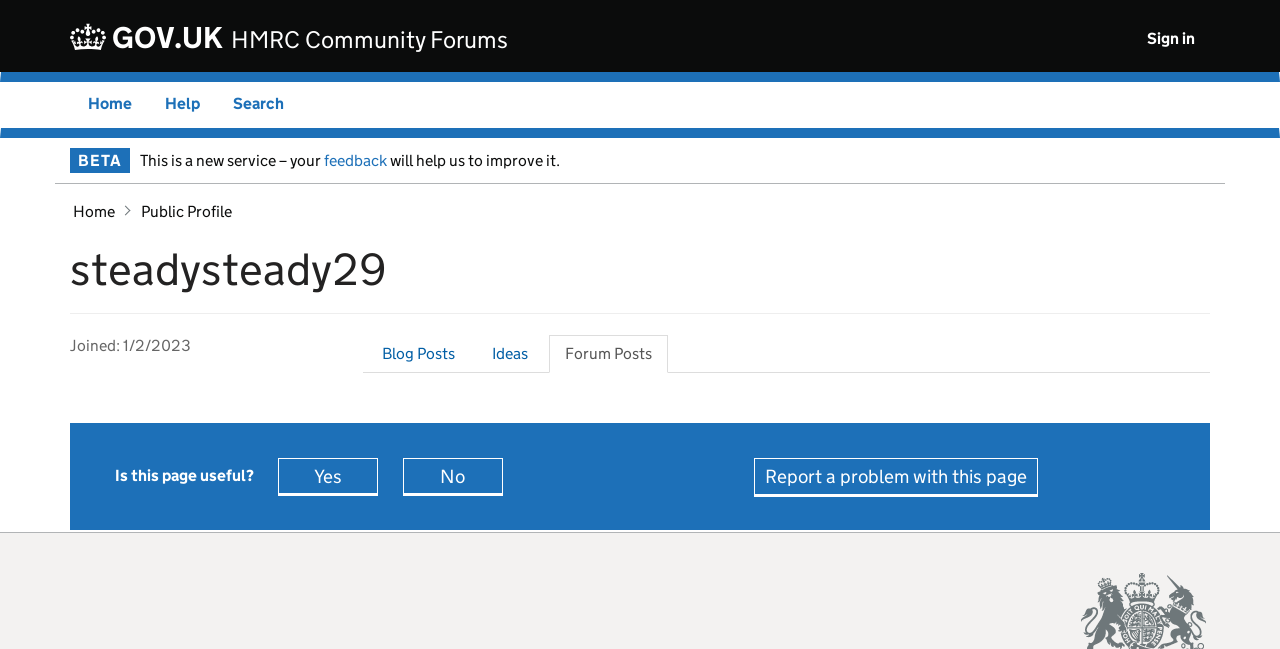How many links are in the top menu bar?
Answer the question with a thorough and detailed explanation.

I counted the number of link elements within the menubar element with orientation: horizontal, which are 'Home', 'Help', and 'Search', so there are 3 links in the top menu bar.